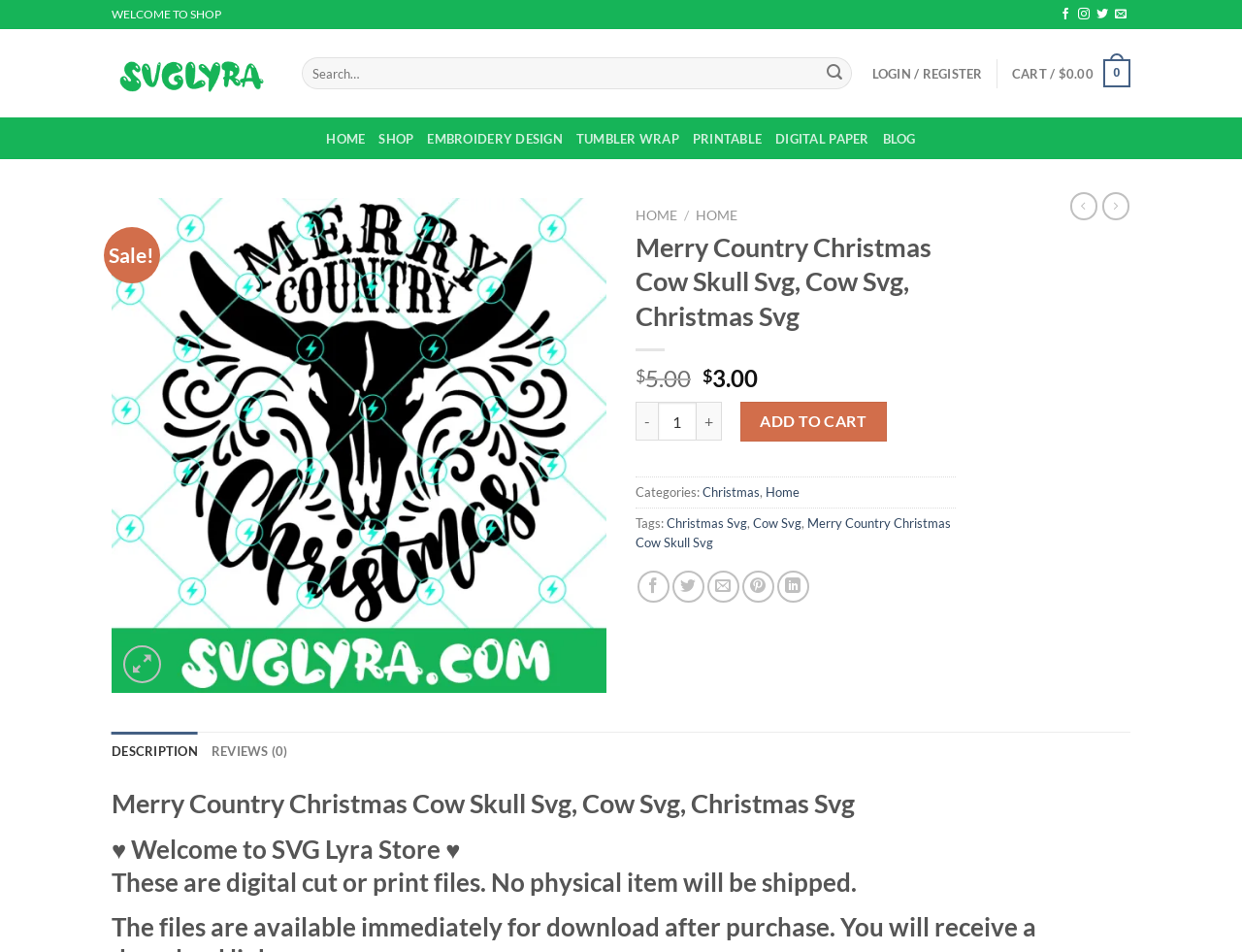Determine the coordinates of the bounding box for the clickable area needed to execute this instruction: "Search for products".

[0.243, 0.06, 0.688, 0.094]